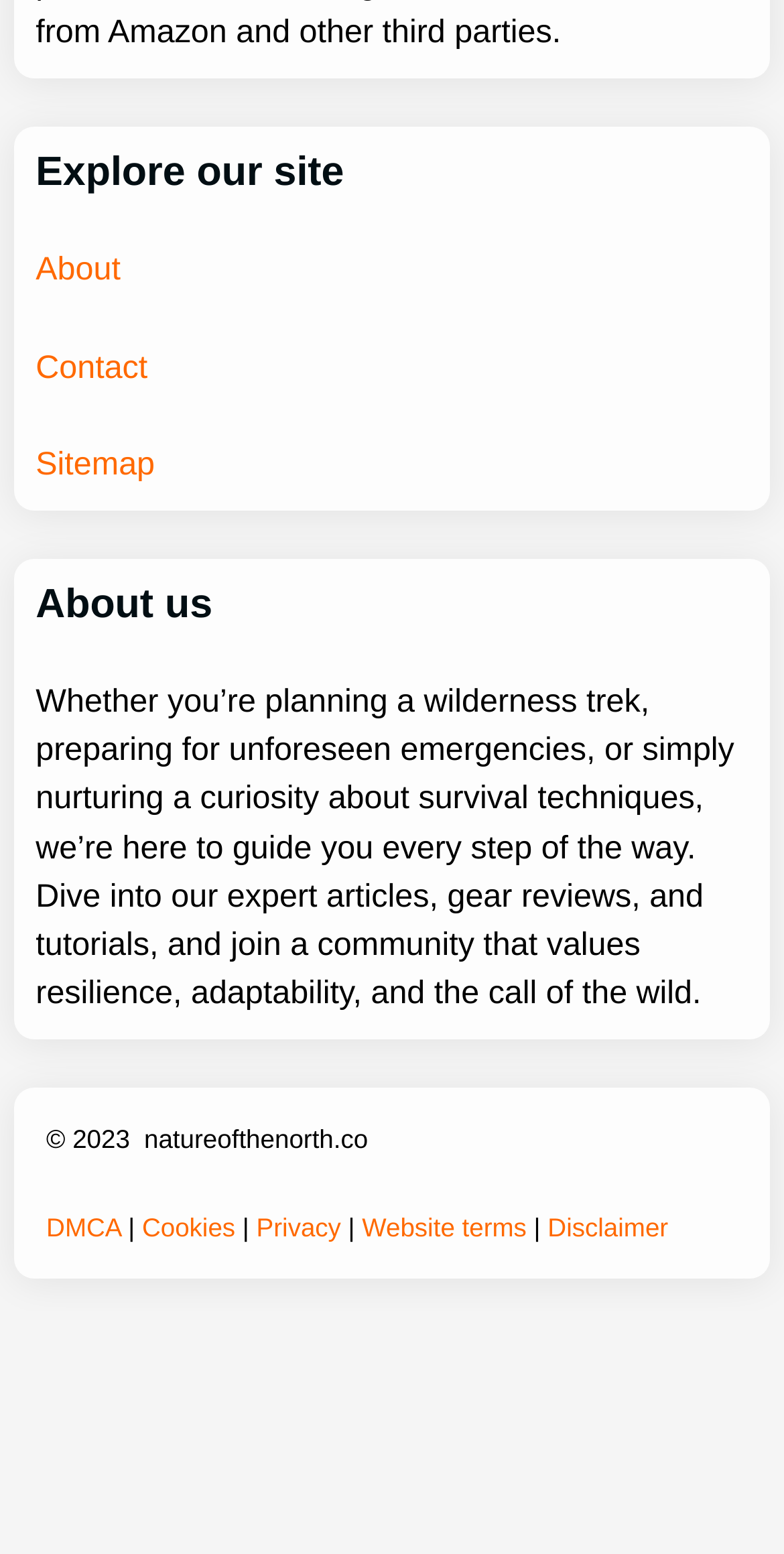How many headings are on the webpage?
Using the image, provide a concise answer in one word or a short phrase.

2